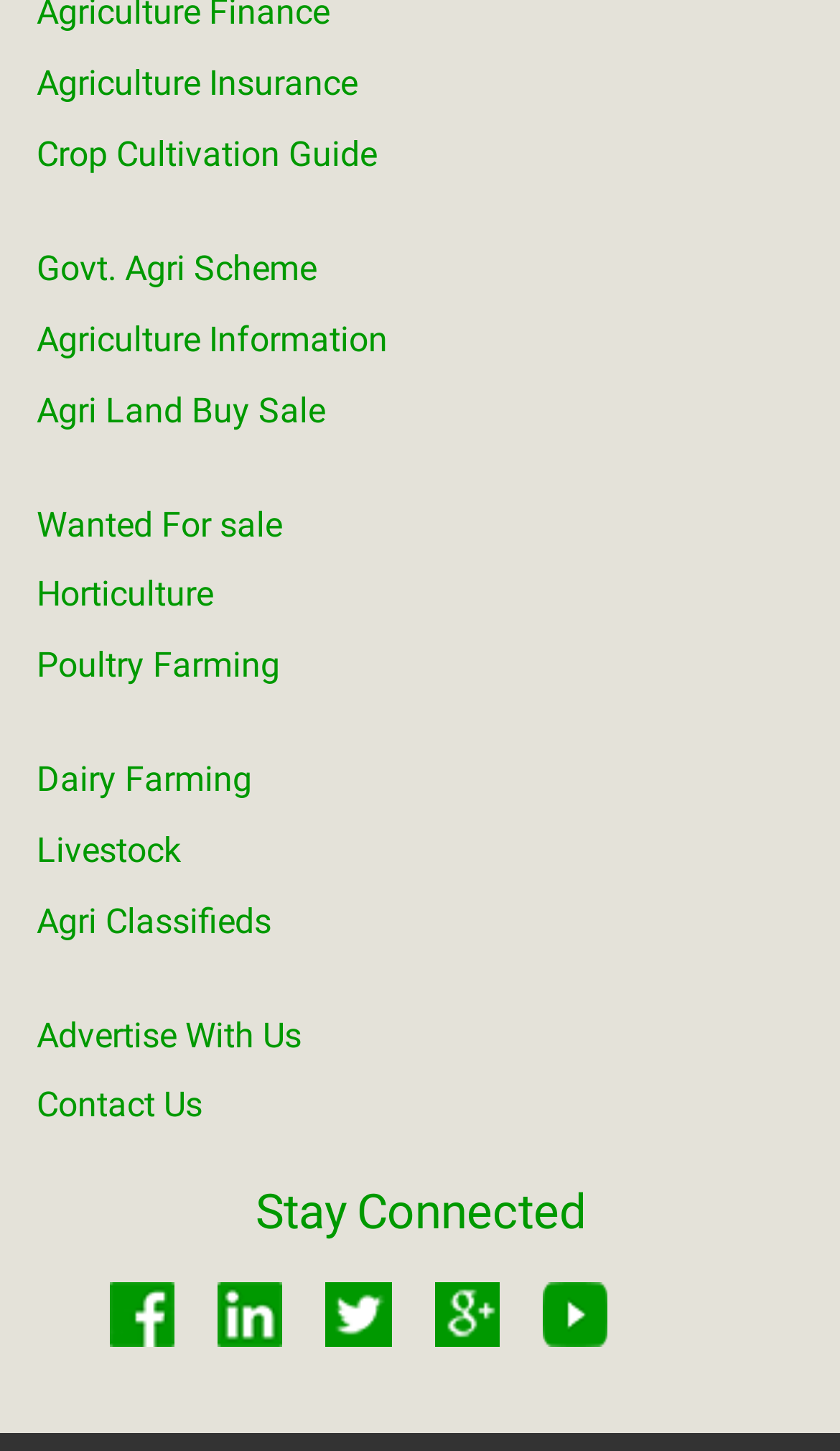Can you specify the bounding box coordinates for the region that should be clicked to fulfill this instruction: "Contact Us".

[0.044, 0.748, 0.241, 0.776]